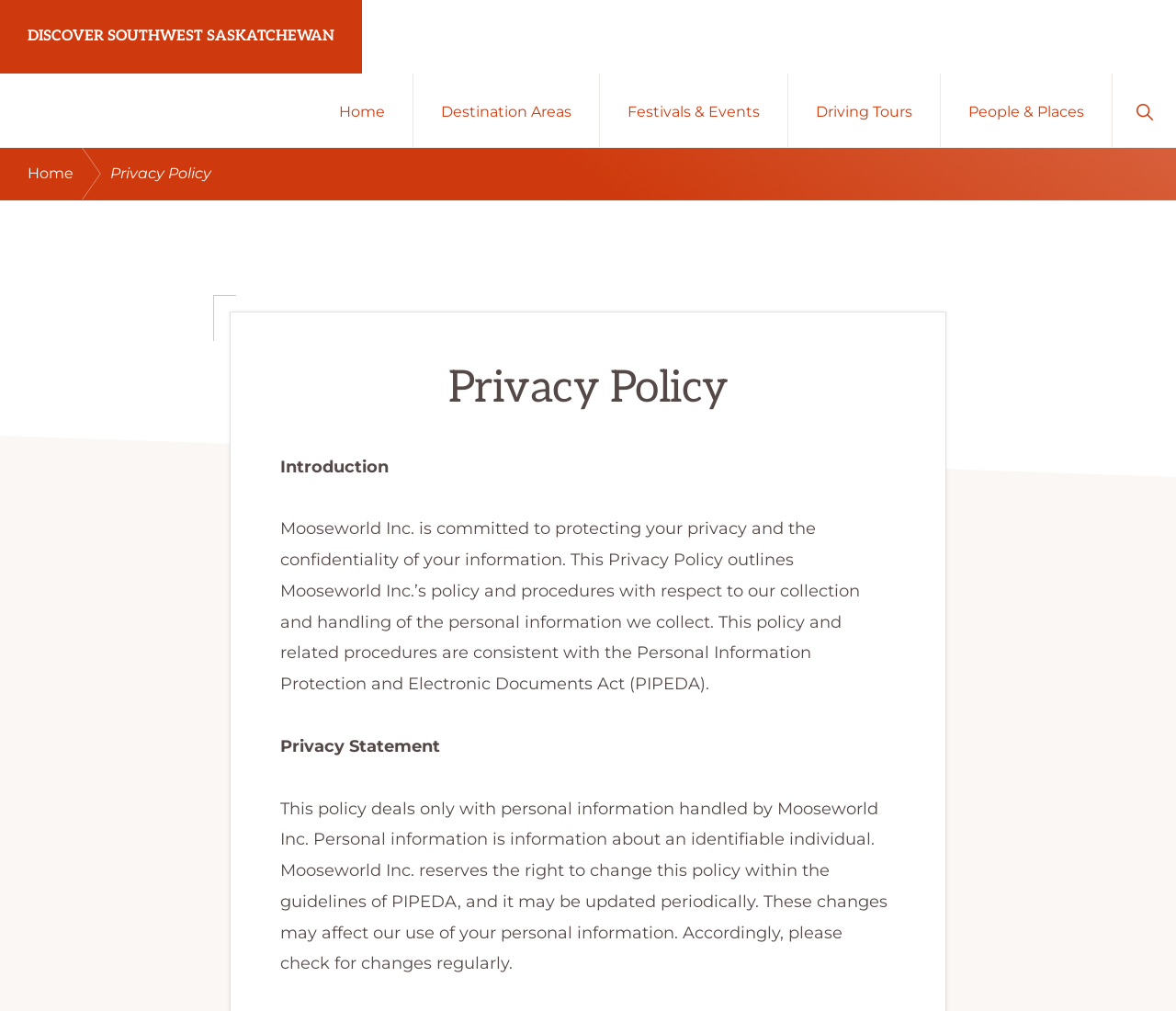Please identify the coordinates of the bounding box for the clickable region that will accomplish this instruction: "search something".

[0.946, 0.073, 1.0, 0.145]